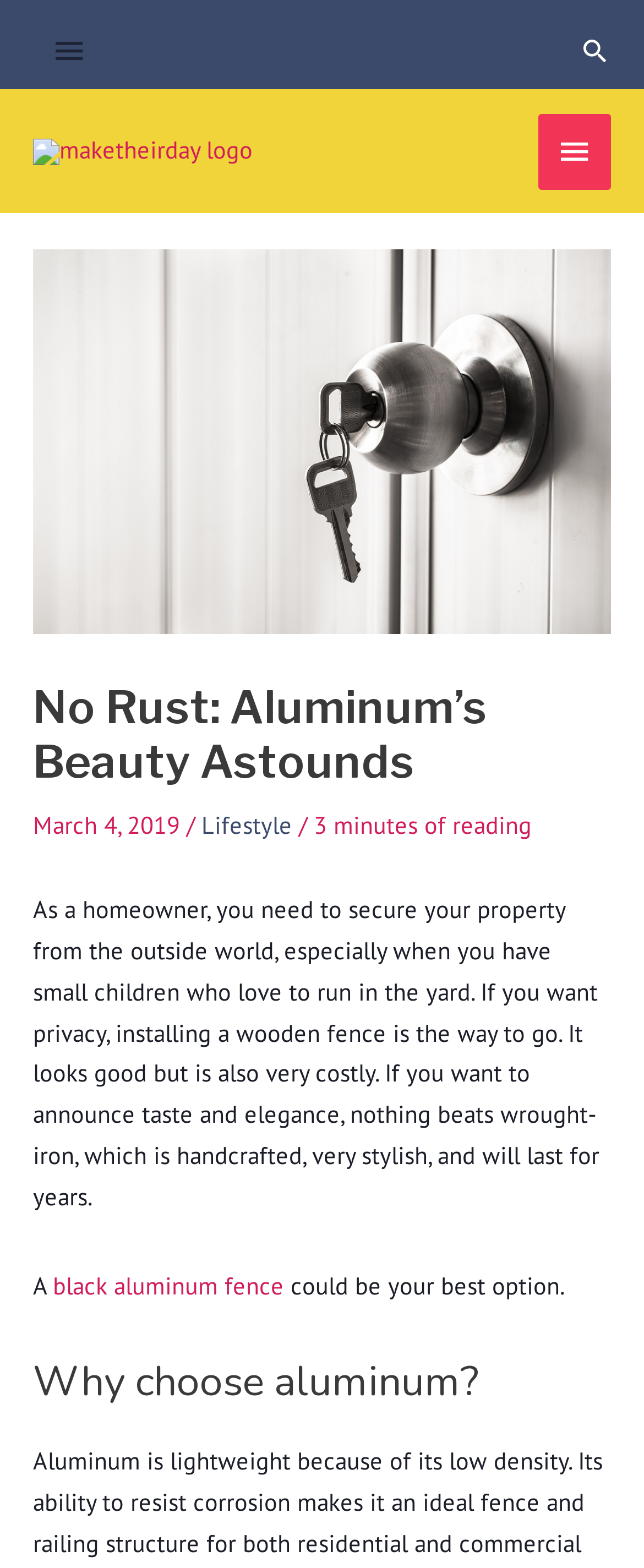Answer the question with a brief word or phrase:
When was the article published?

March 4, 2019